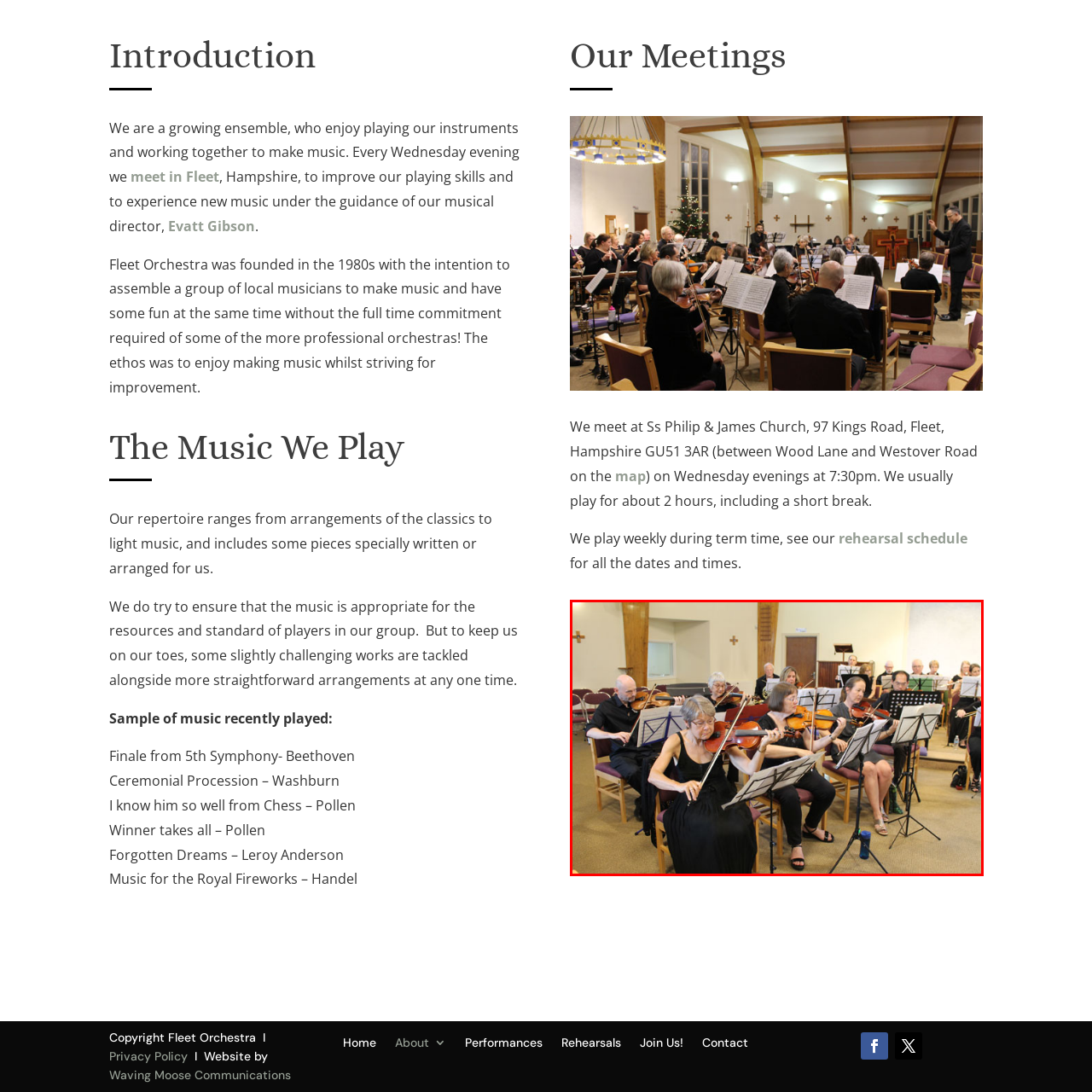What day of the week do the rehearsals take place?
Take a look at the image highlighted by the red bounding box and provide a detailed answer to the question.

The caption states that the rehearsals take place every Wednesday evening, indicating that the orchestra meets on Wednesdays to practice.